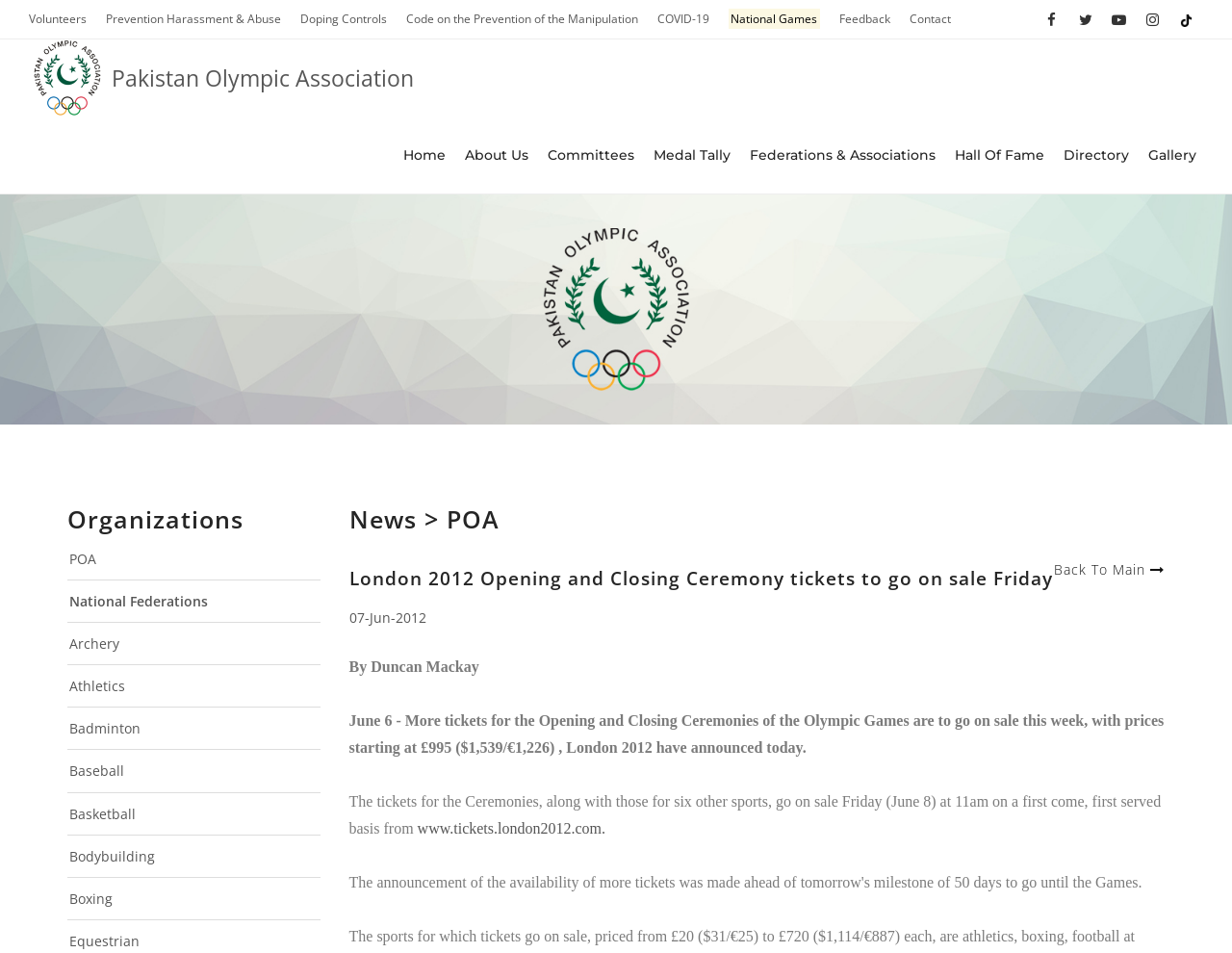Offer a comprehensive description of the webpage’s content and structure.

The webpage is about the Pakistan Olympic Association (POA). At the top, there is a navigation menu with 9 links: "Volunteers", "Prevention Harassment & Abuse", "Doping Controls", "Code on the Prevention of the Manipulation", "COVID-19", "National Games", "Feedback", "Contact", and several social media icons. Below the navigation menu, there is a logo of POA with a link to the homepage.

On the left side, there is a vertical menu with 10 links: "Home", "About Us", "Committees", "Medal Tally", "Federations & Associations", "Hall Of Fame", "Directory", and "Gallery". 

In the main content area, there is a heading "Organizations" followed by a link to "POA" and a list of national federations, including "Archery", "Athletics", "Badminton", and several others.

Below the list of national federations, there is a news section with a heading "News > POA". The news section features an article about the London 2012 Opening and Closing Ceremony tickets going on sale. The article includes the date "07-Jun-2012", the author "By Duncan Mackay", and a brief summary of the news. There is also a link to "Back To Main" at the bottom of the article.

At the very bottom of the page, there is a wide banner image that spans the entire width of the page.